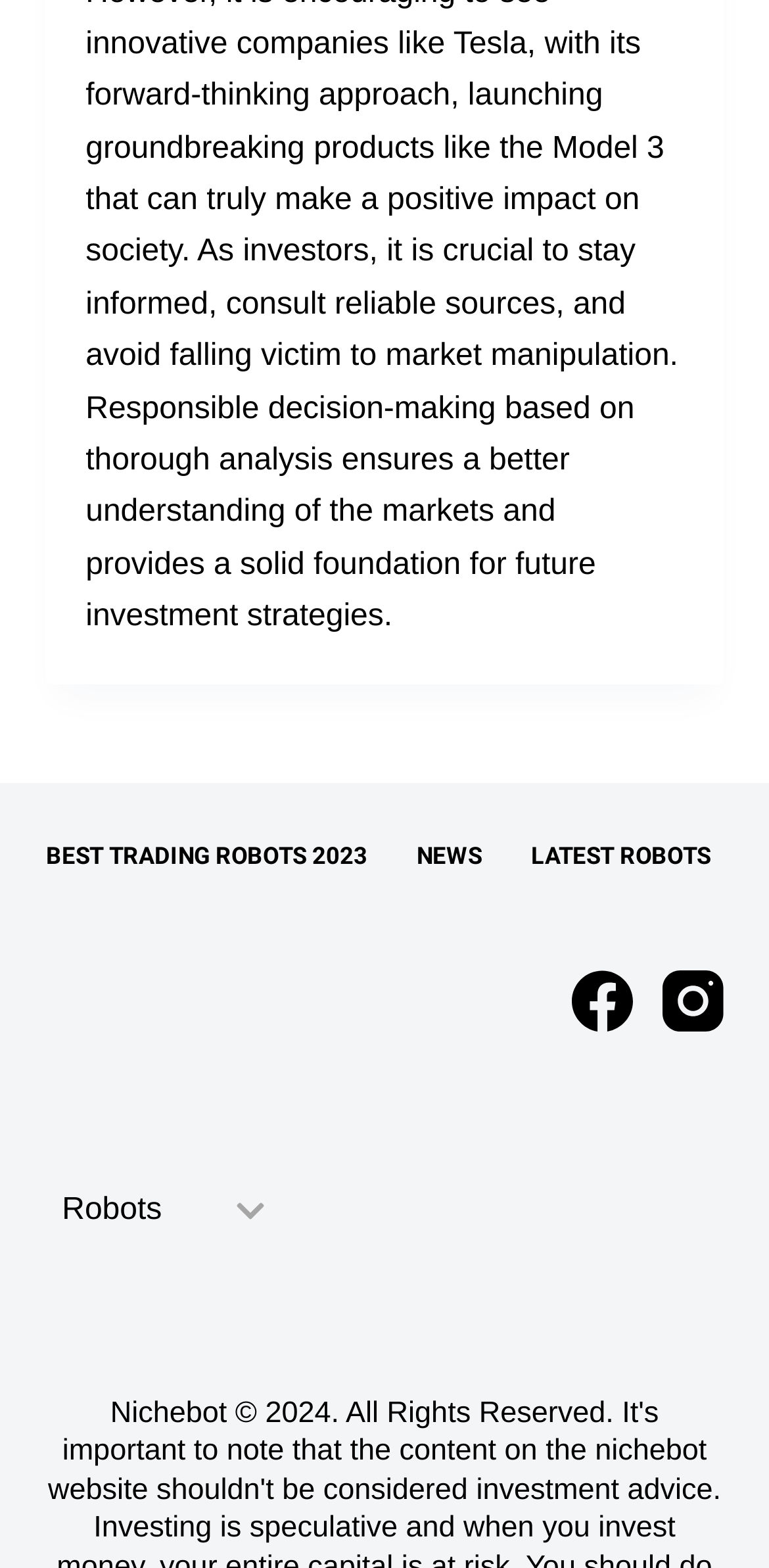Based on the image, provide a detailed response to the question:
What is the category of the menu item 'LATEST ROBOTS'?

The menu item 'LATEST ROBOTS' is a child element of the 'Footer Menu' and is categorized under 'ROBOTS' based on its sibling elements and the overall structure of the menu.